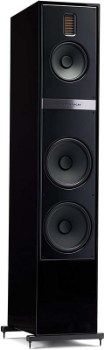Provide your answer in a single word or phrase: 
How many woofers does the speaker have?

three